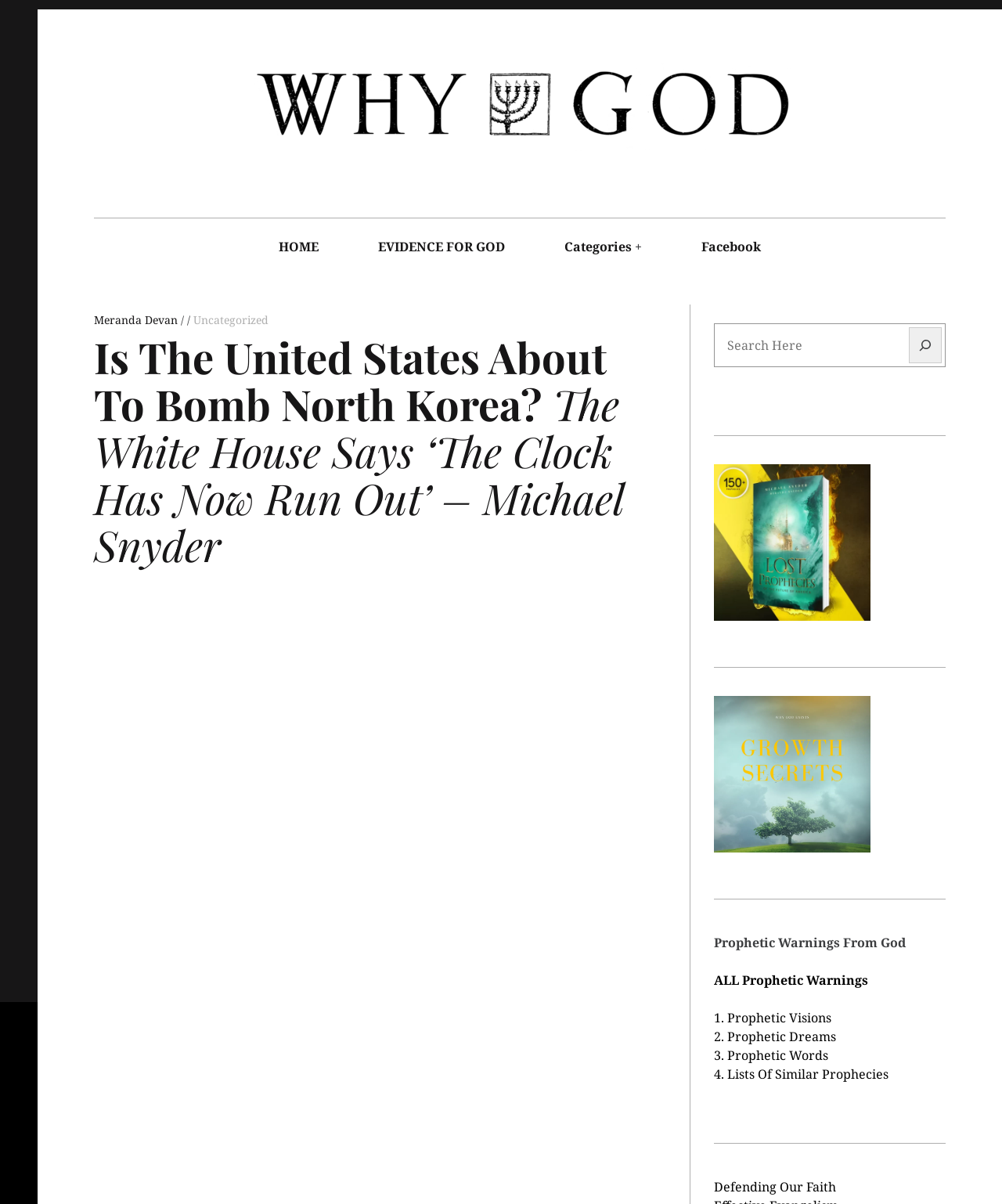Provide the bounding box coordinates of the HTML element this sentence describes: "HOME". The bounding box coordinates consist of four float numbers between 0 and 1, i.e., [left, top, right, bottom].

[0.25, 0.181, 0.346, 0.229]